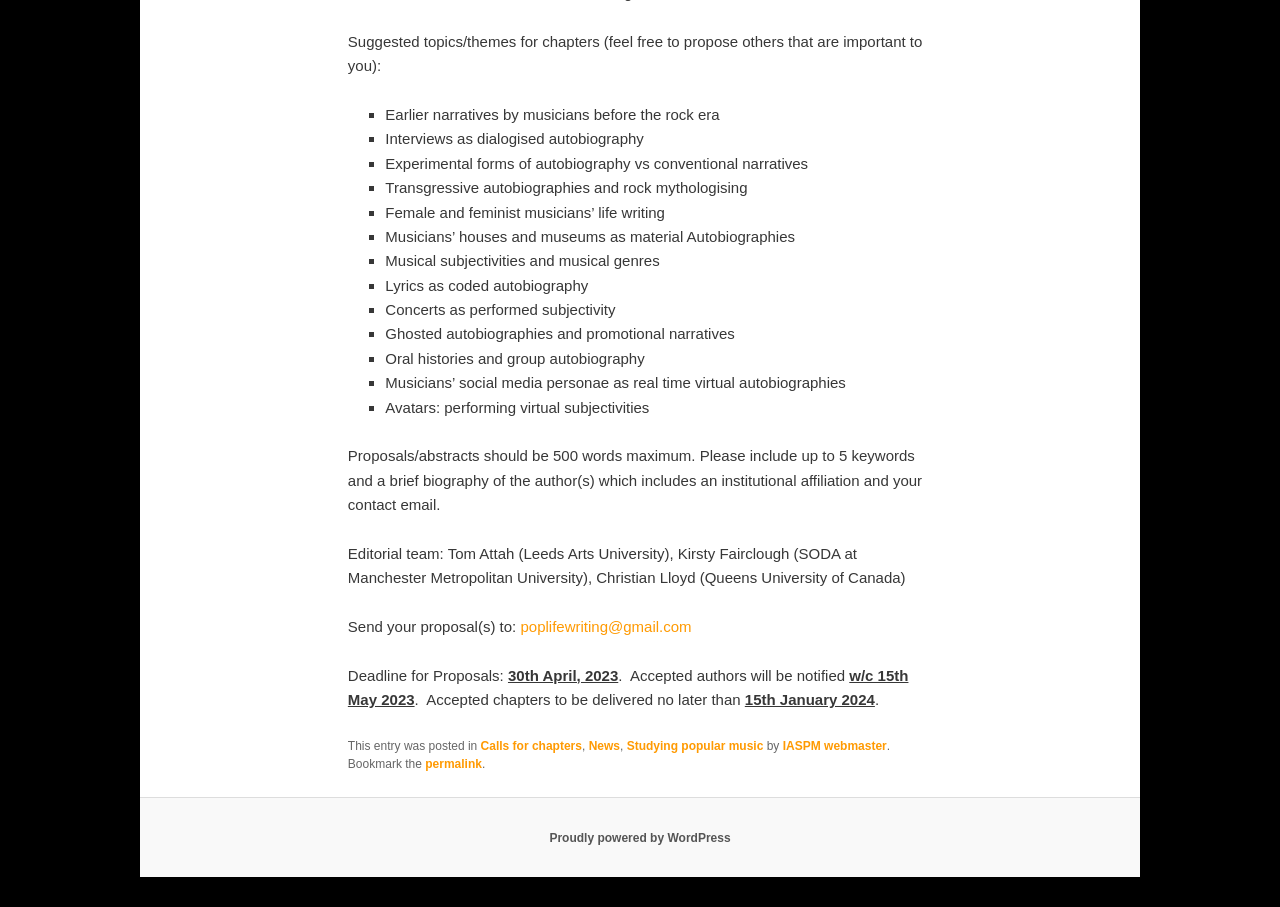Please provide a brief answer to the following inquiry using a single word or phrase:
What is the maximum word count for proposals?

500 words